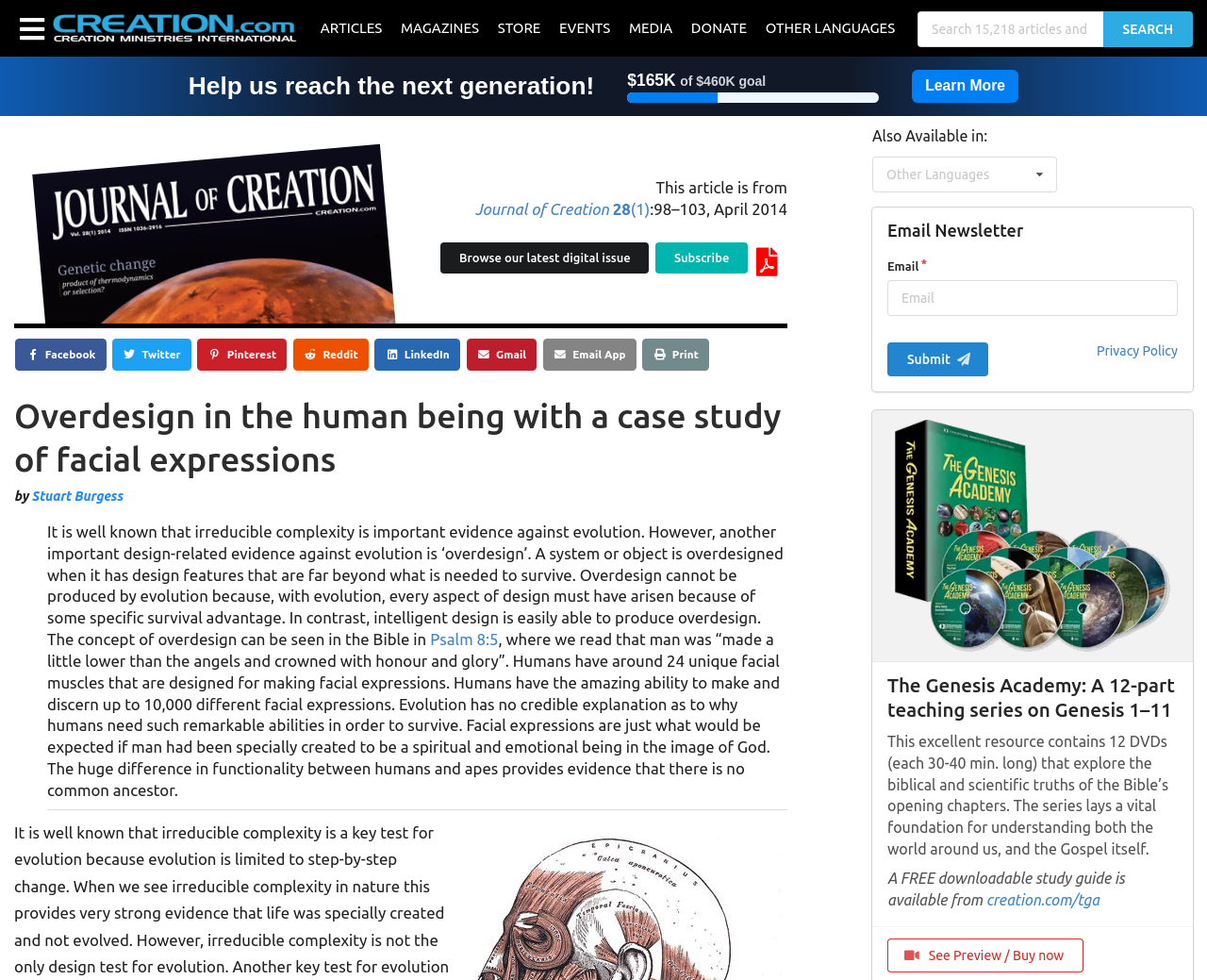Find the bounding box coordinates for the area you need to click to carry out the instruction: "Click on the 'Home' link". The coordinates should be four float numbers between 0 and 1, indicated as [left, top, right, bottom].

None